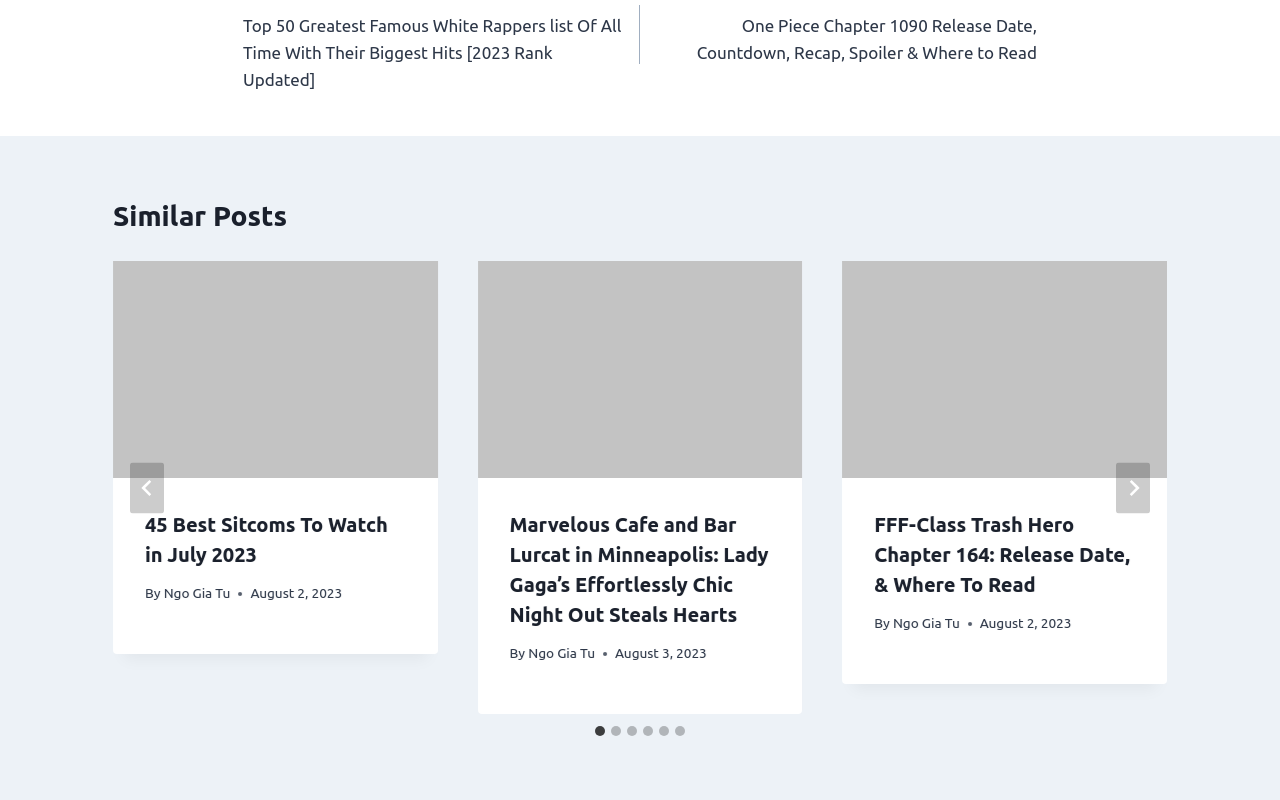What is the purpose of the 'Go to last slide' button?
Provide a detailed and well-explained answer to the question.

I looked at the button element with the text 'Go to last slide' and inferred that its purpose is to navigate to the last slide of the article list.